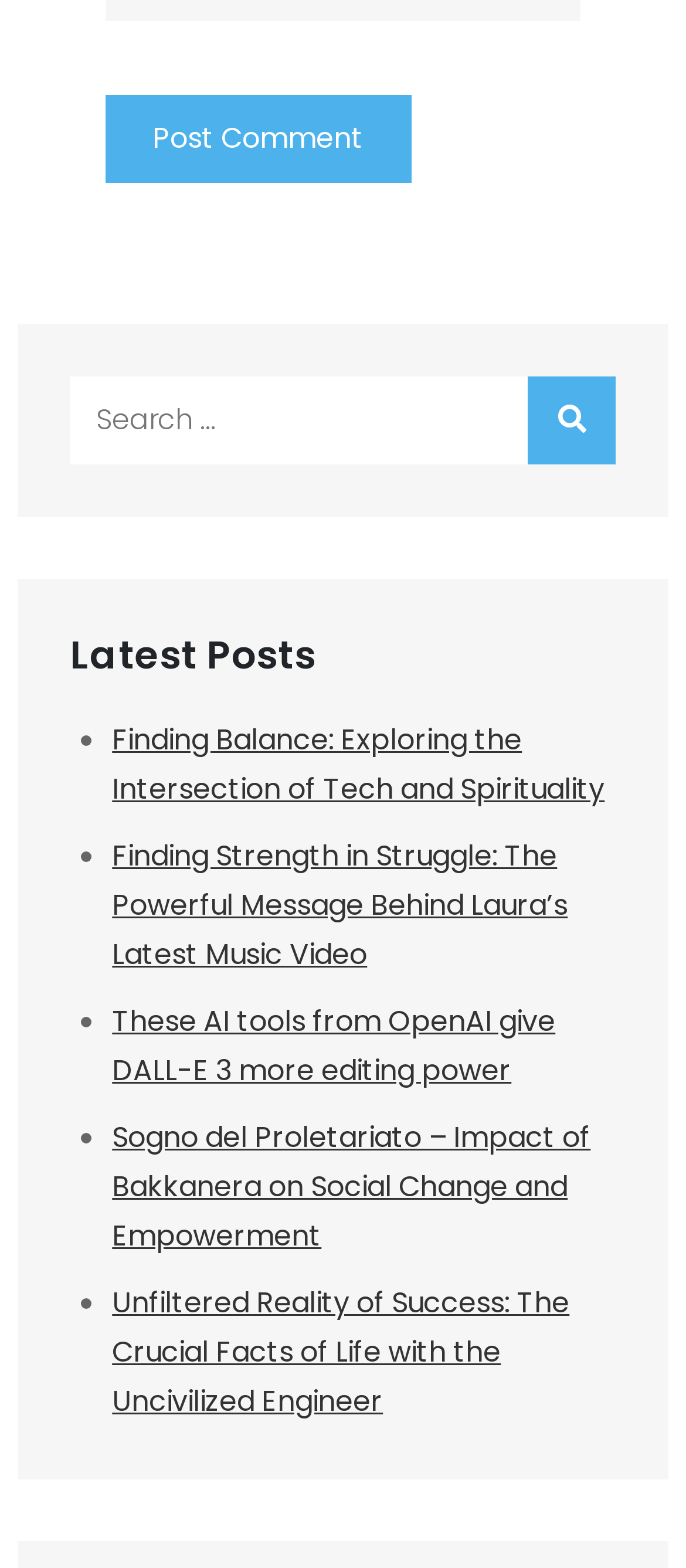Identify the bounding box coordinates for the region to click in order to carry out this instruction: "Post a comment". Provide the coordinates using four float numbers between 0 and 1, formatted as [left, top, right, bottom].

[0.153, 0.06, 0.599, 0.117]